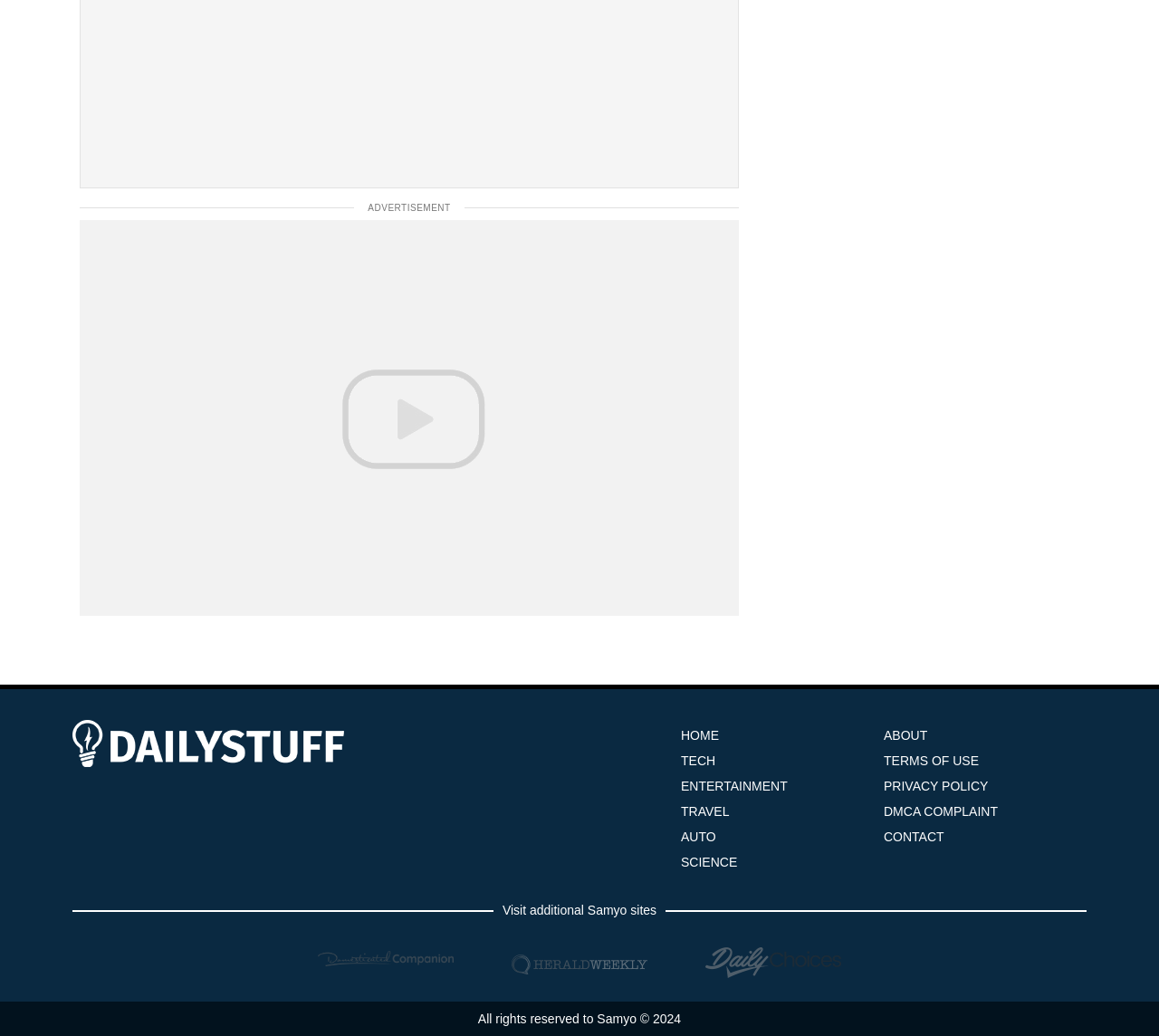Identify the bounding box coordinates of the clickable region required to complete the instruction: "go to ABOUT page". The coordinates should be given as four float numbers within the range of 0 and 1, i.e., [left, top, right, bottom].

[0.762, 0.703, 0.8, 0.716]